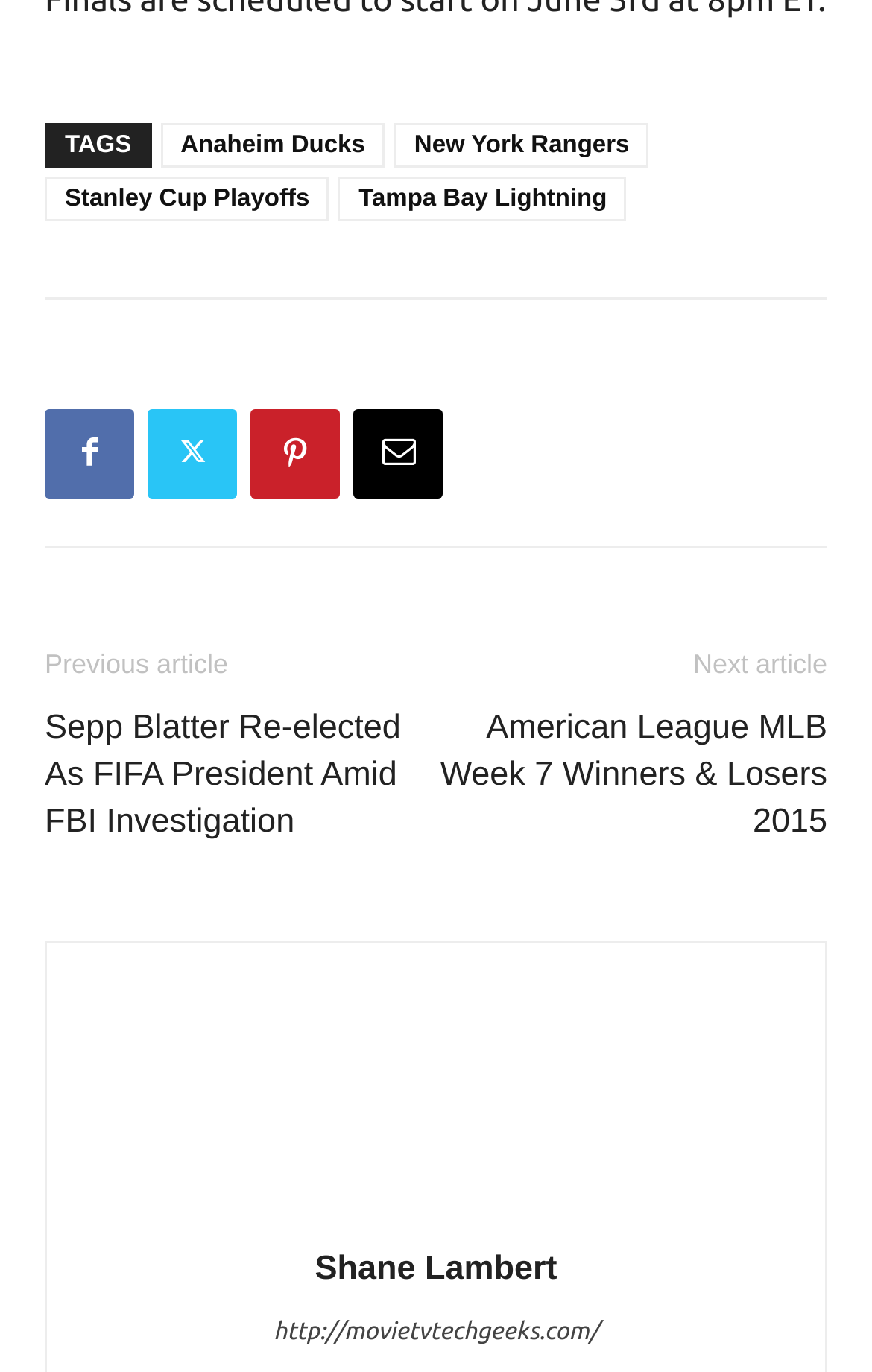What is the text of the first link?
Refer to the image and answer the question using a single word or phrase.

Anaheim Ducks